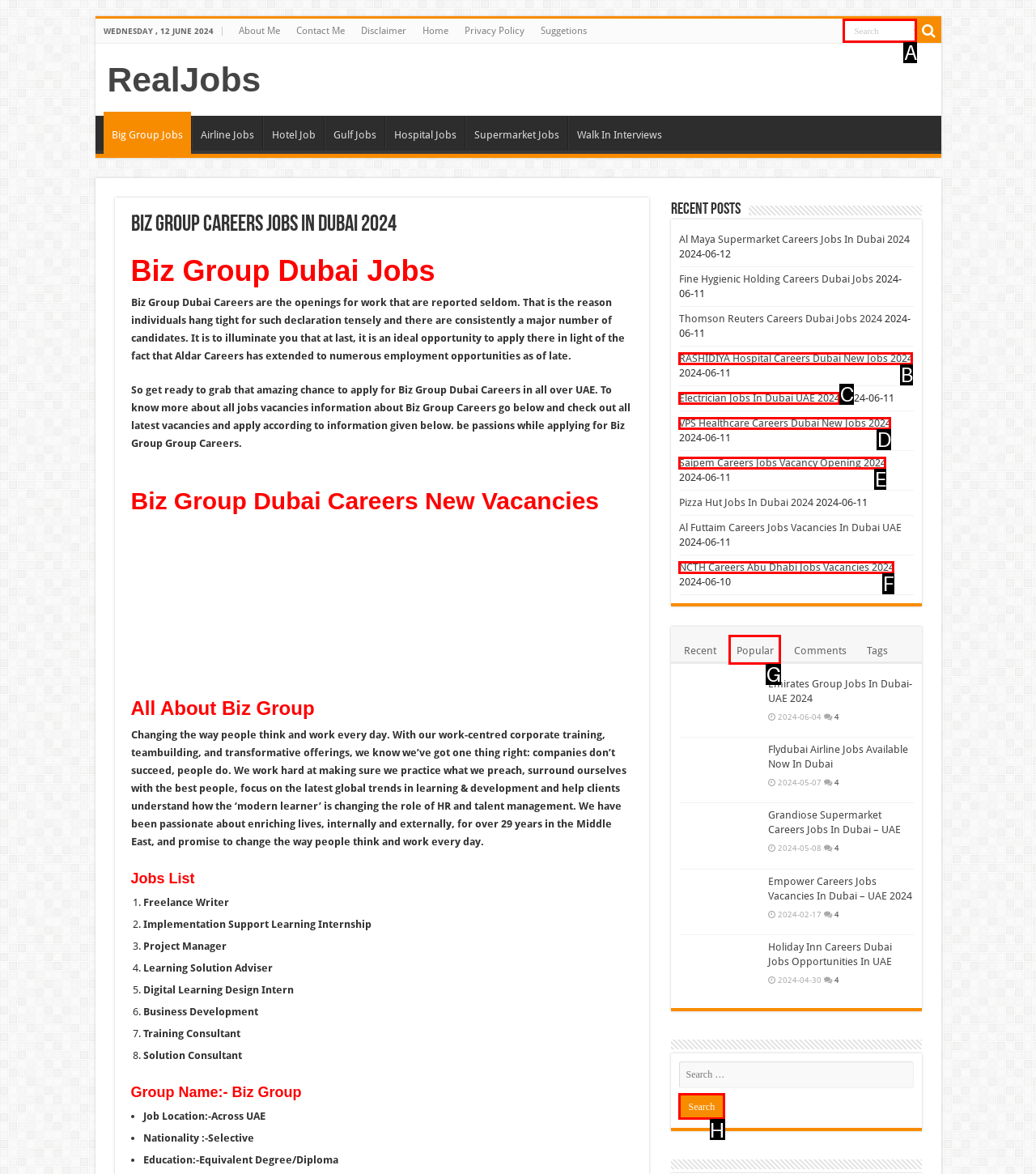Decide which UI element to click to accomplish the task: Search for a job
Respond with the corresponding option letter.

A